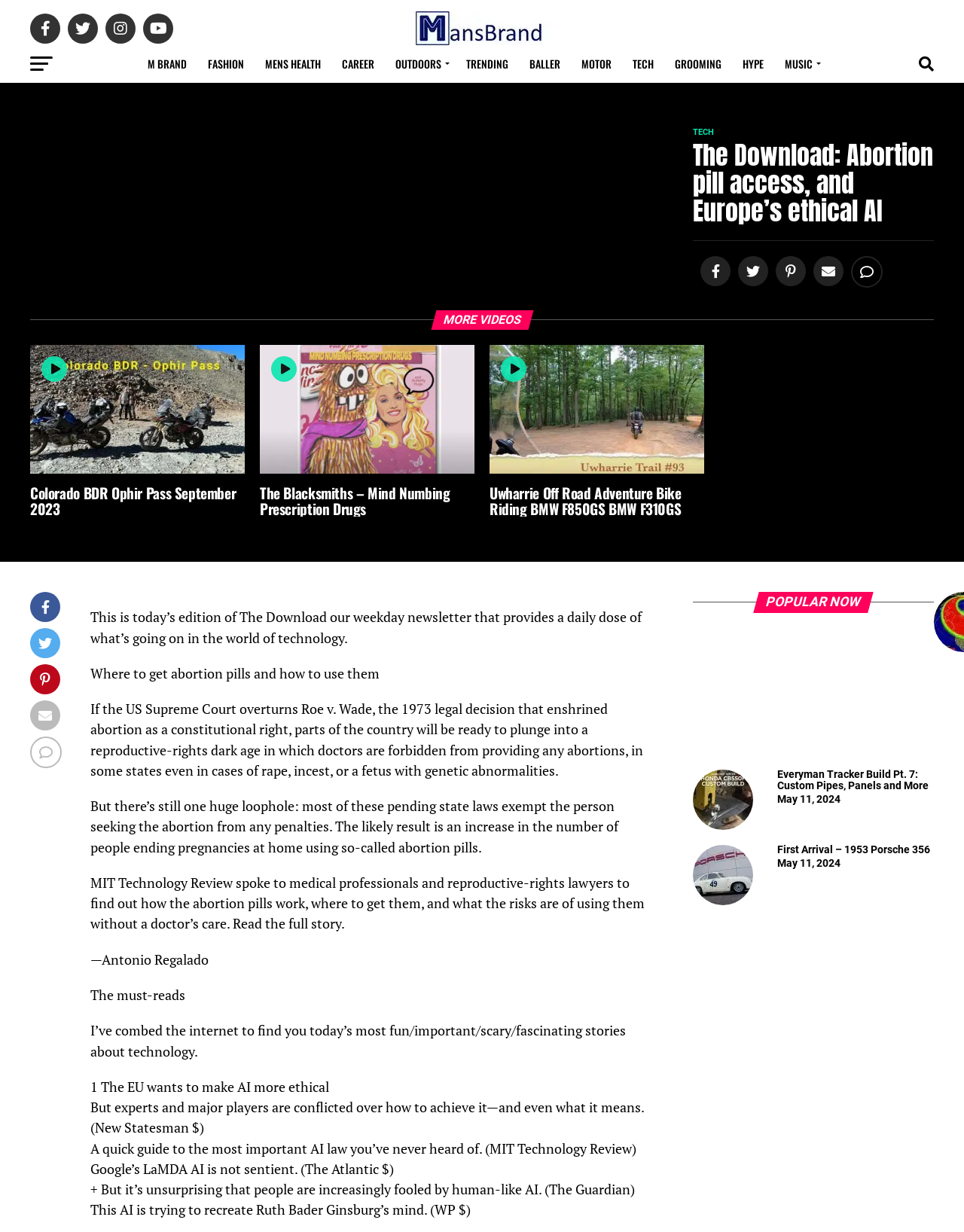What is the category of the article 'Everyman Tracker Build Pt. 7: Custom Pipes, Panels and More'?
Give a one-word or short-phrase answer derived from the screenshot.

Outdoors